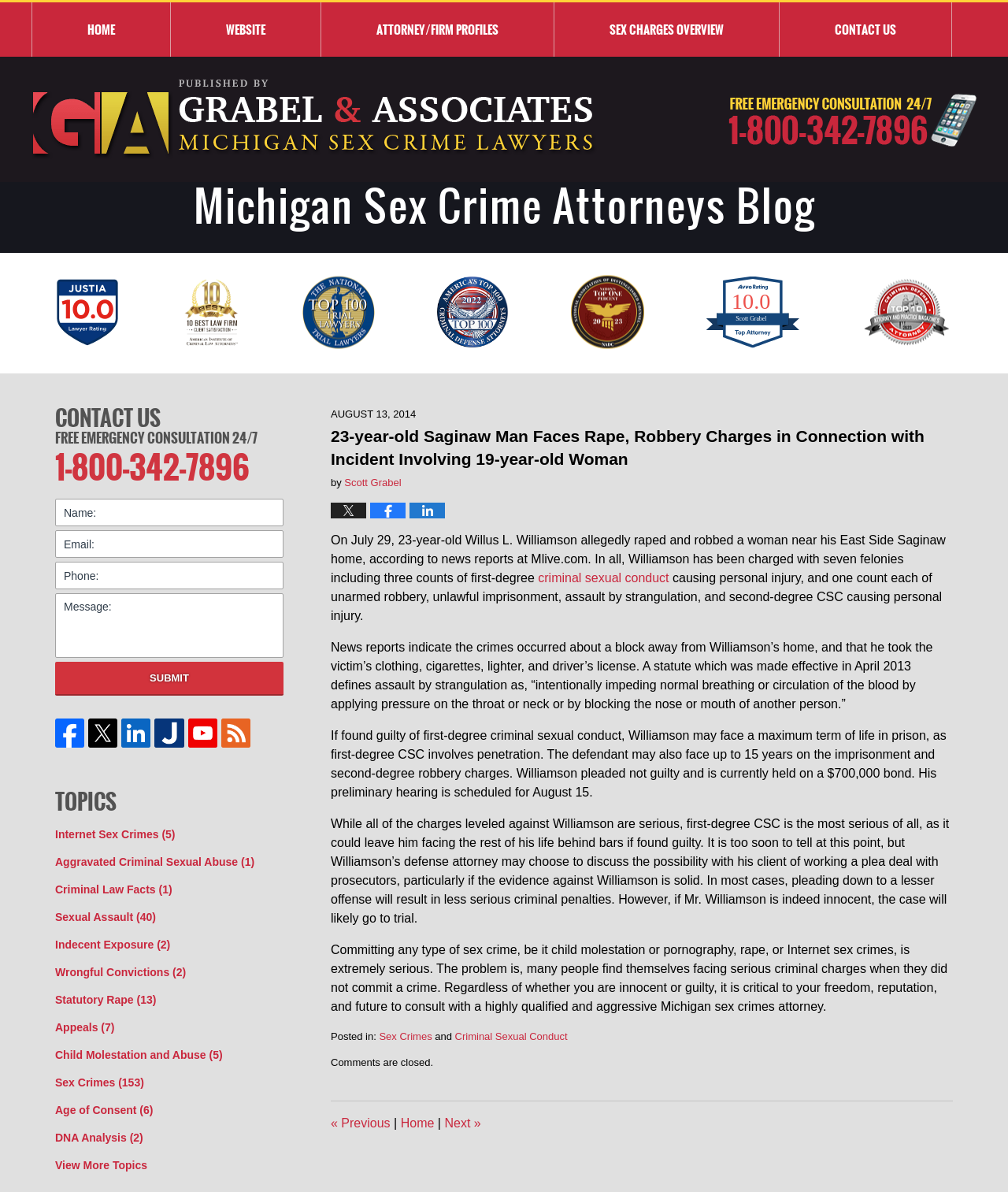Given the description "title="YouTube"", provide the bounding box coordinates of the corresponding UI element.

[0.184, 0.603, 0.217, 0.628]